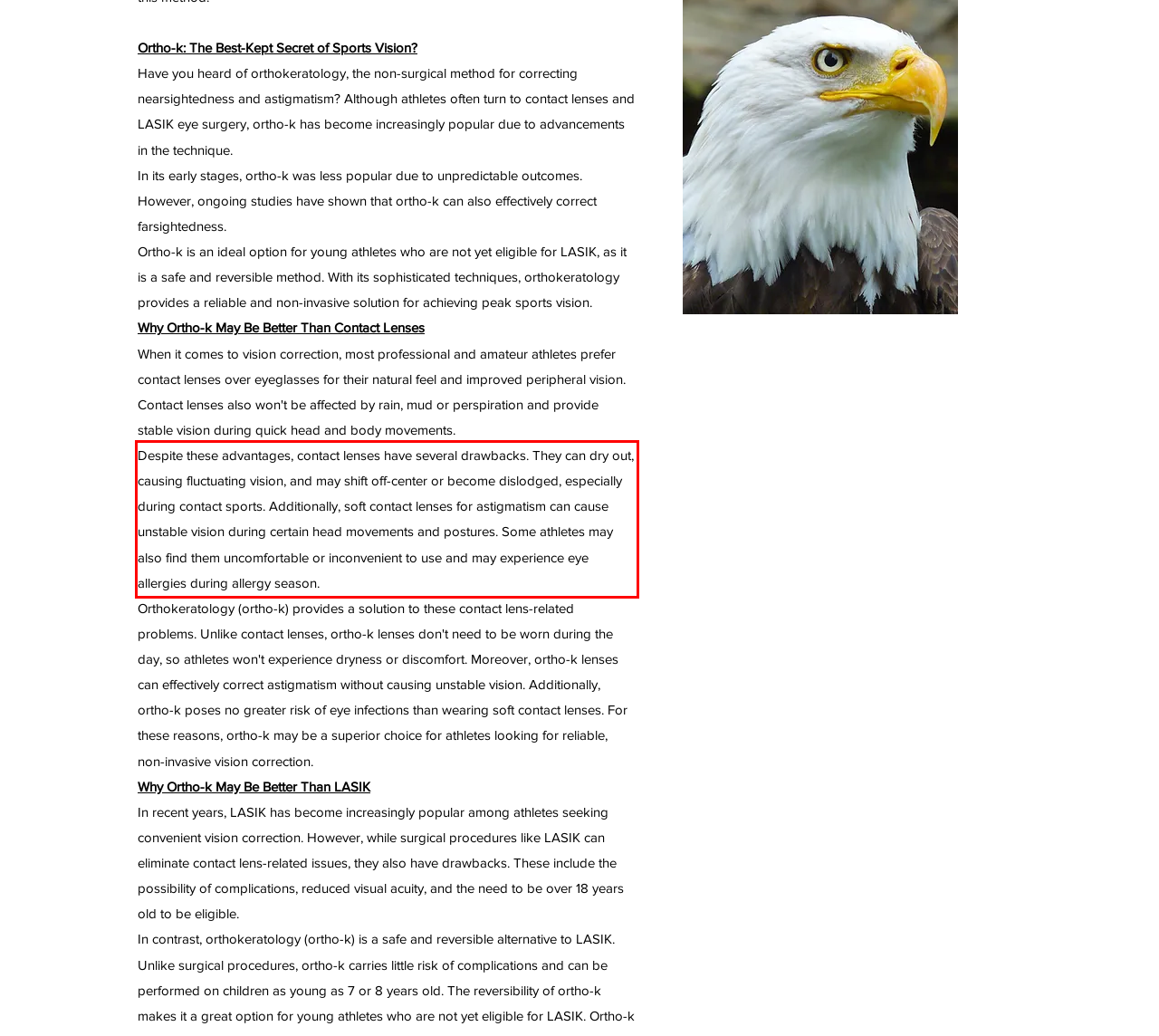You are provided with a screenshot of a webpage featuring a red rectangle bounding box. Extract the text content within this red bounding box using OCR.

Despite these advantages, contact lenses have several drawbacks. They can dry out, causing fluctuating vision, and may shift off-center or become dislodged, especially during contact sports. Additionally, soft contact lenses for astigmatism can cause unstable vision during certain head movements and postures. Some athletes may also find them uncomfortable or inconvenient to use and may experience eye allergies during allergy season.